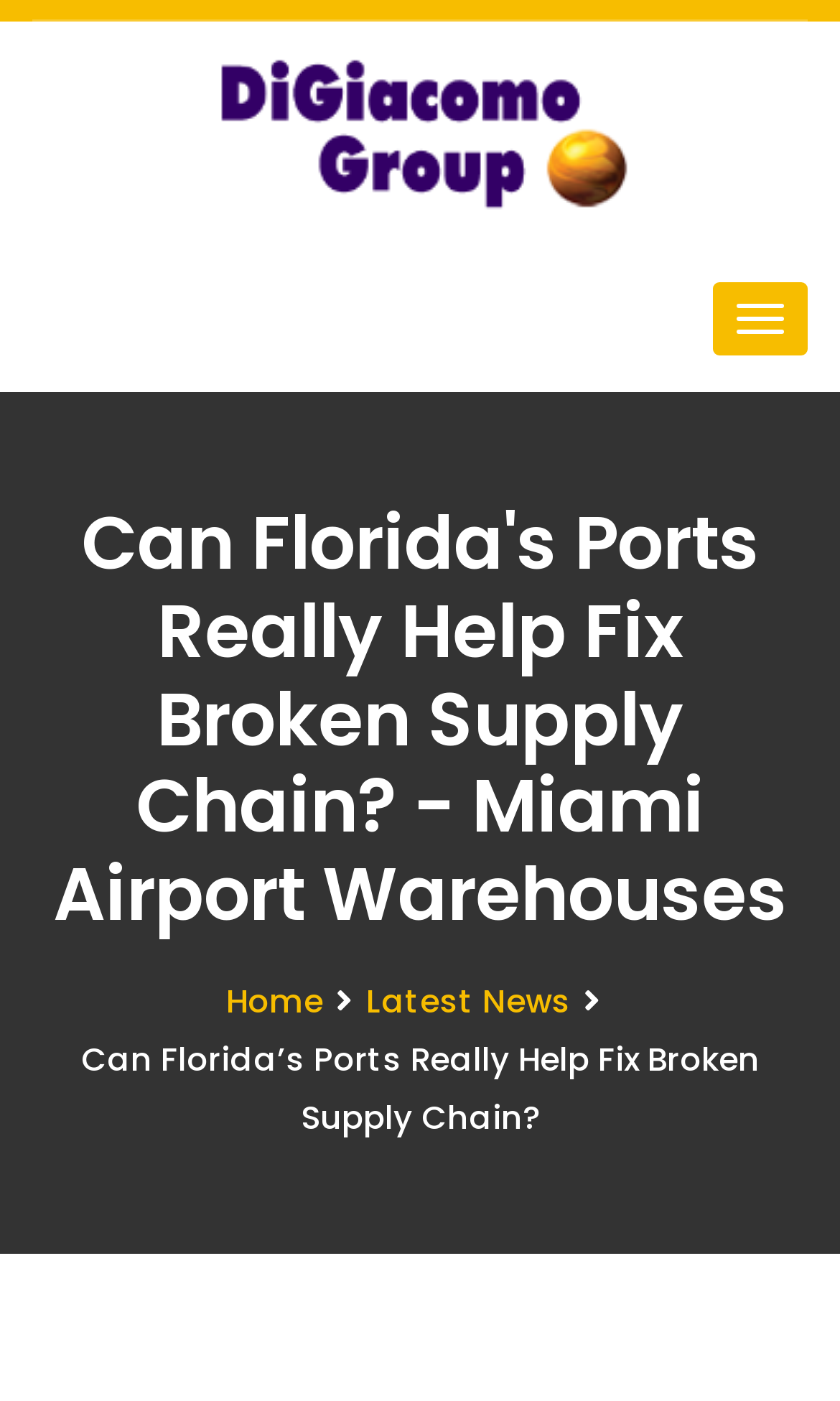How many navigation links are available?
Look at the screenshot and respond with a single word or phrase.

2